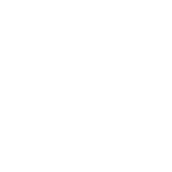Explain the contents of the image with as much detail as possible.

The image features a stylized representation of a woman, possibly in a professional context, symbolizing advocacy or legal services. She is depicted with a confident posture, suggesting empowerment and support. This visual aligns with the theme of client reviews, where satisfied clients share their positive experiences with legal services, specifically from the Bagley Law Firm. The accompanying text emphasizes a testimonial highlighting excellent service and a strong recommendation, reinforcing the firm's reputation and reliability in providing legal assistance. This image serves to connect potential clients with the positive experiences of others, inviting them to seek consultations with the firm.